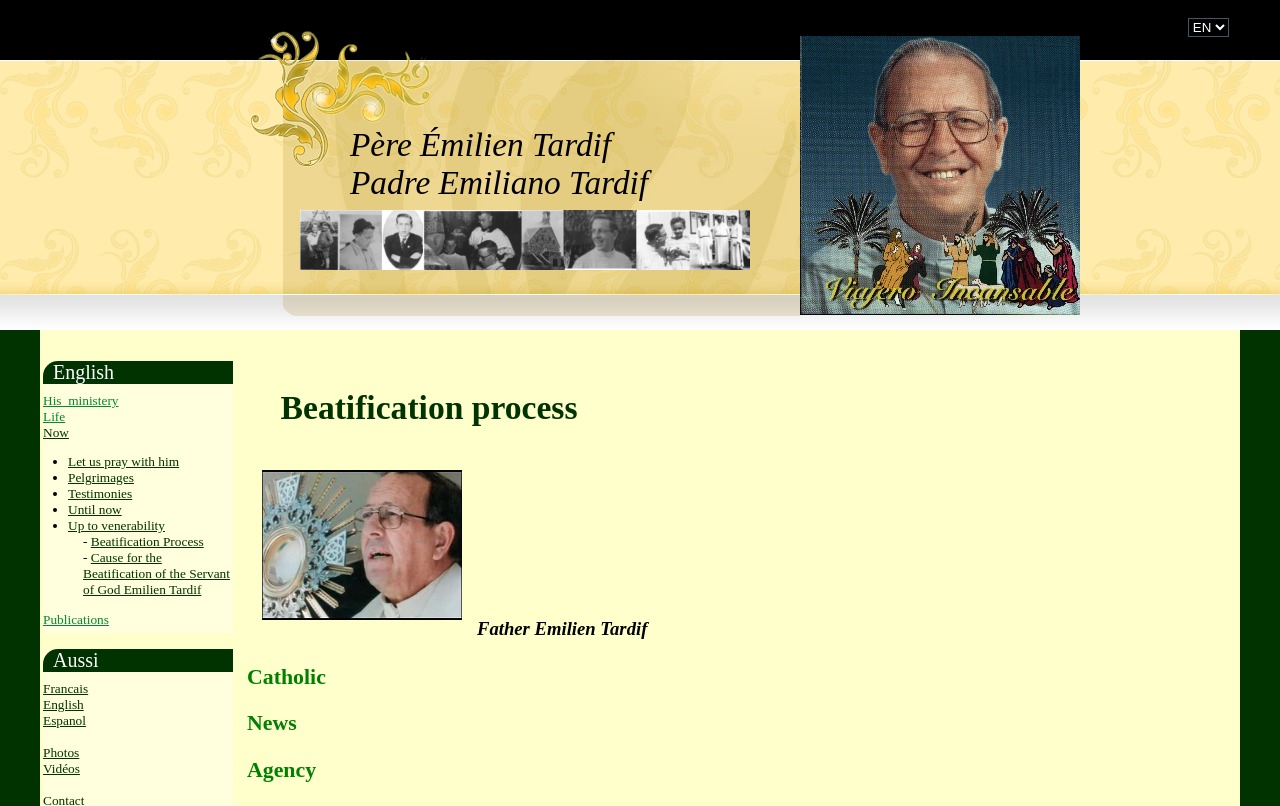Specify the bounding box coordinates of the element's area that should be clicked to execute the given instruction: "Read about his ministry". The coordinates should be four float numbers between 0 and 1, i.e., [left, top, right, bottom].

[0.034, 0.488, 0.093, 0.506]